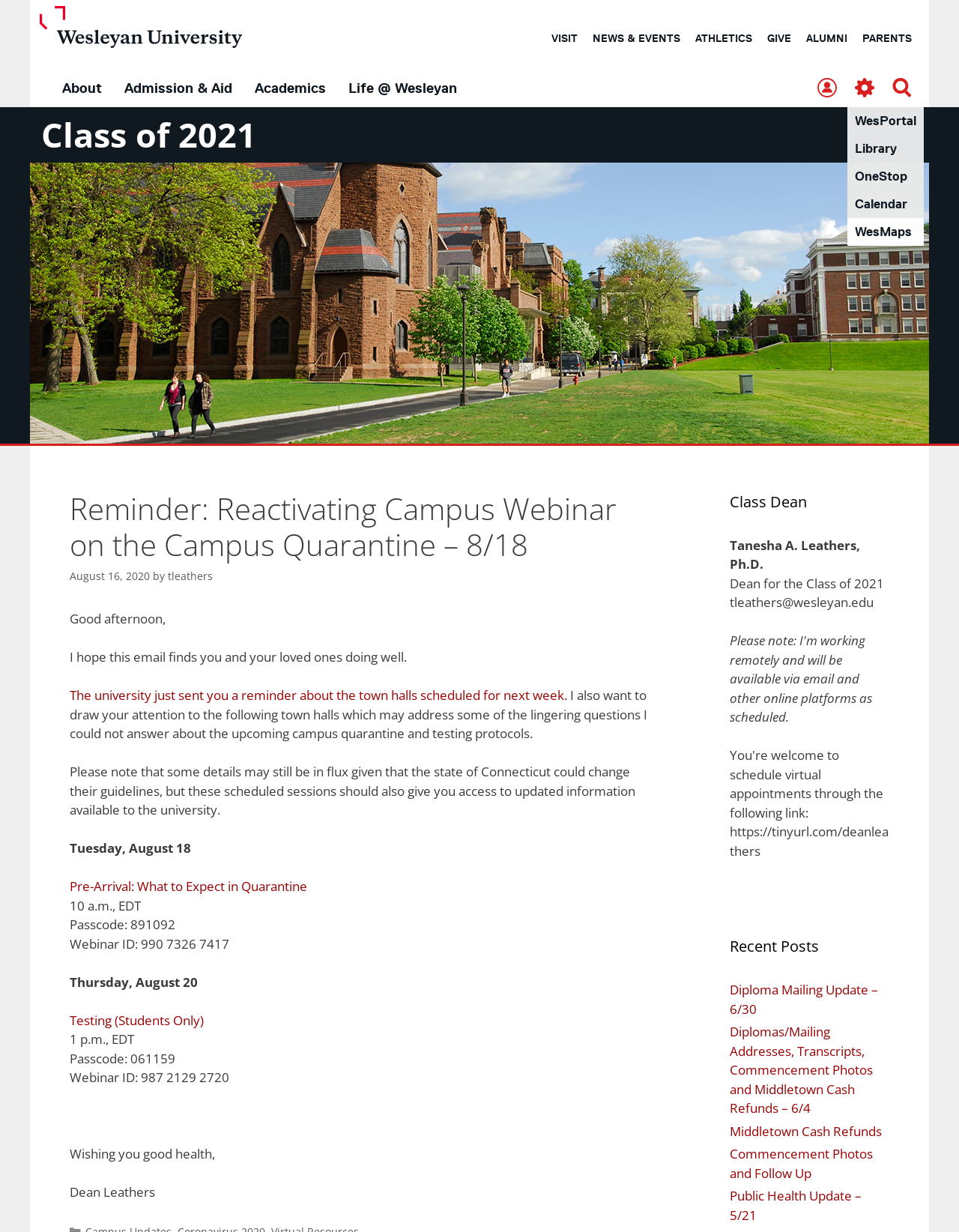Extract the bounding box coordinates for the described element: "parent_node: WWW CRN ONLY name="q"". The coordinates should be represented as four float numbers between 0 and 1: [left, top, right, bottom].

None